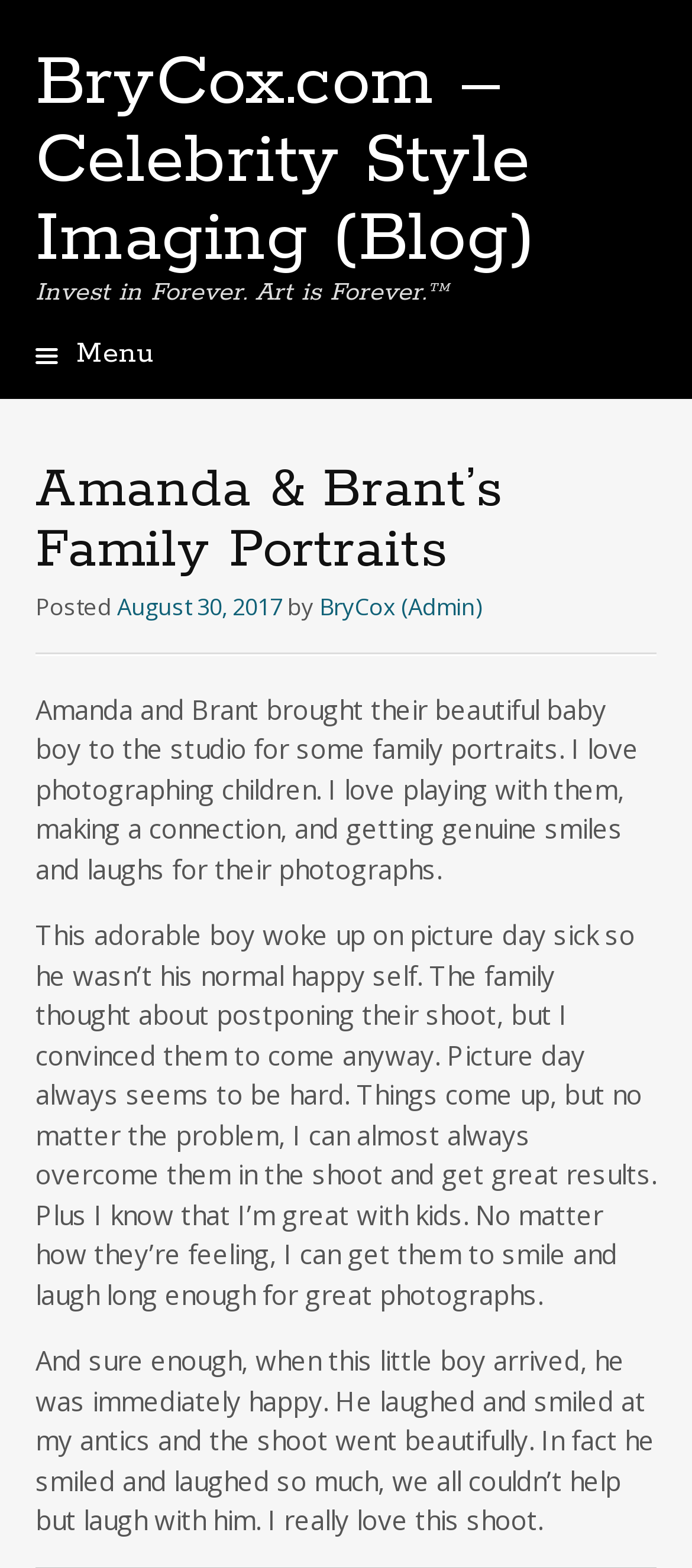Locate the UI element described by Skip to content and provide its bounding box coordinates. Use the format (top-left x, top-left y, bottom-right x, bottom-right y) with all values as floating point numbers between 0 and 1.

[0.049, 0.225, 0.11, 0.243]